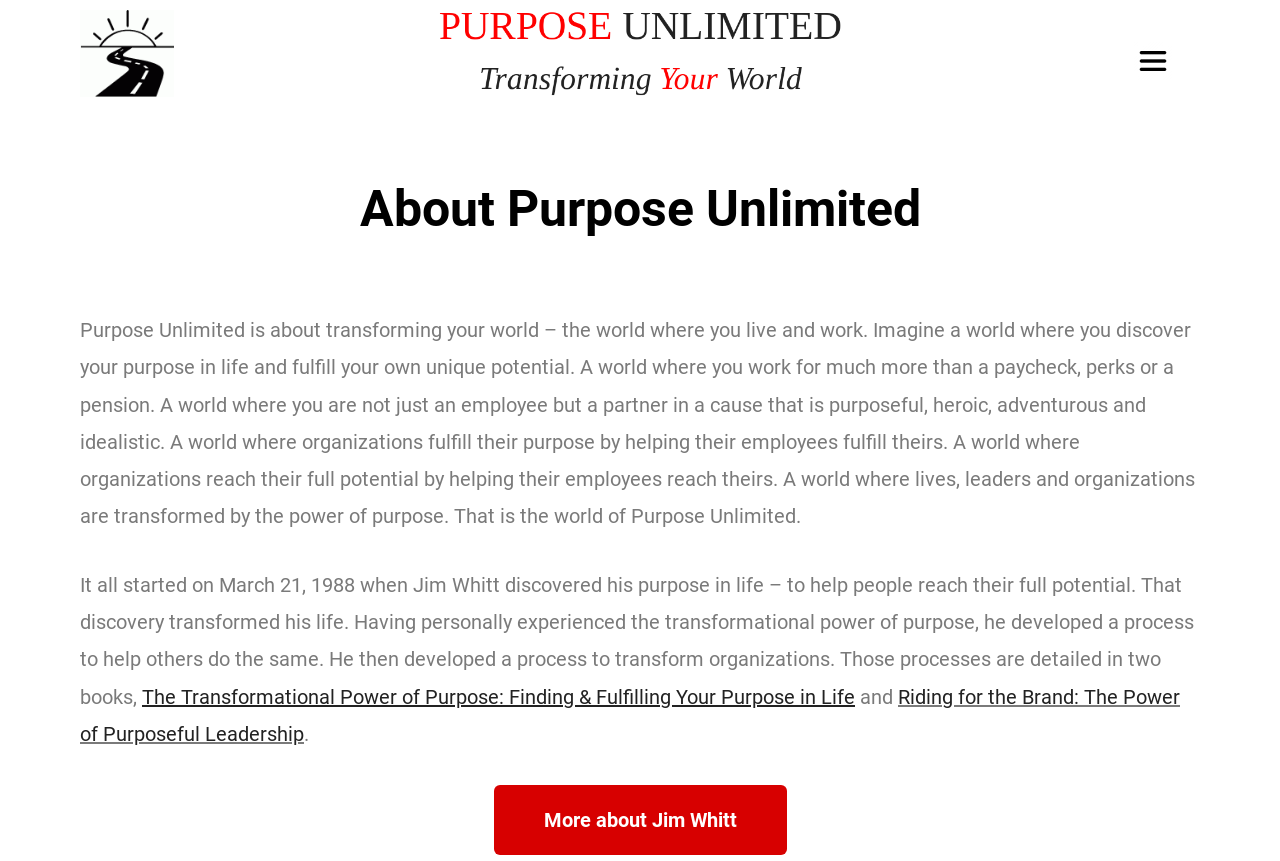Illustrate the webpage with a detailed description.

The webpage is about Purpose Unlimited, a platform that aims to transform individuals and organizations by helping them discover and fulfill their purpose. At the top left of the page, there are two links, one next to the other. Below these links, there is a menu toggle button at the top right corner of the page. 

When the menu toggle button is expanded, a section with a heading "About Purpose Unlimited" appears. This section takes up most of the page's content area. Within this section, there is a paragraph of text that describes the vision of Purpose Unlimited, which is to create a world where individuals and organizations fulfill their purpose and reach their full potential. 

Below this paragraph, there is another paragraph that tells the story of how Purpose Unlimited started, specifically about Jim Whitt's discovery of his purpose in life and how he developed a process to help others do the same. 

Underneath this story, there are two links to books written by Jim Whitt, "The Transformational Power of Purpose: Finding & Fulfilling Your Purpose in Life" and "Riding for the Brand: The Power of Purposeful Leadership". These links are positioned side by side, with the first book's link slightly above the second one. 

At the bottom of the page, there is a button "More about Jim Whitt" that is centered horizontally.